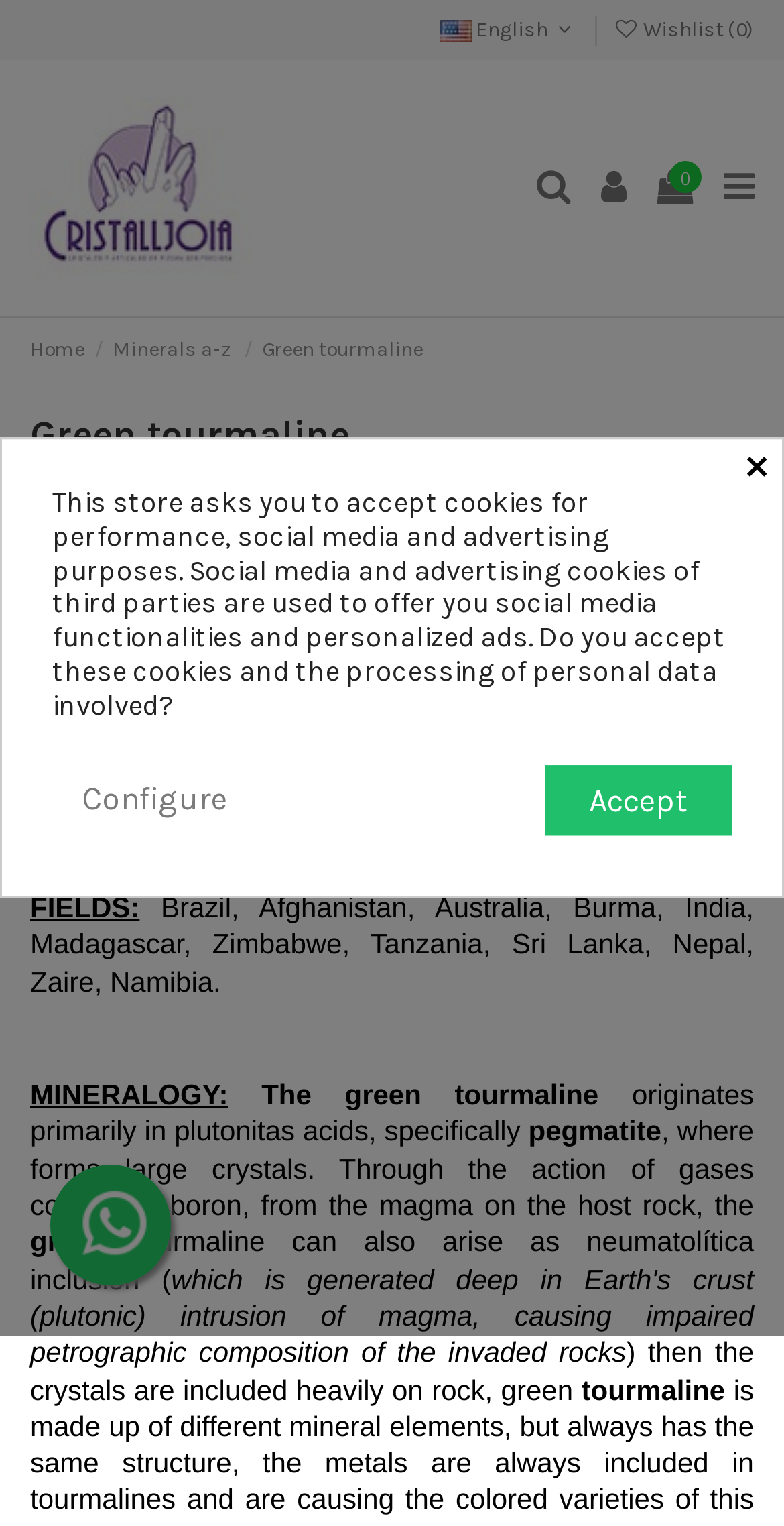Highlight the bounding box coordinates of the element that should be clicked to carry out the following instruction: "Go to Home page". The coordinates must be given as four float numbers ranging from 0 to 1, i.e., [left, top, right, bottom].

[0.038, 0.222, 0.108, 0.238]